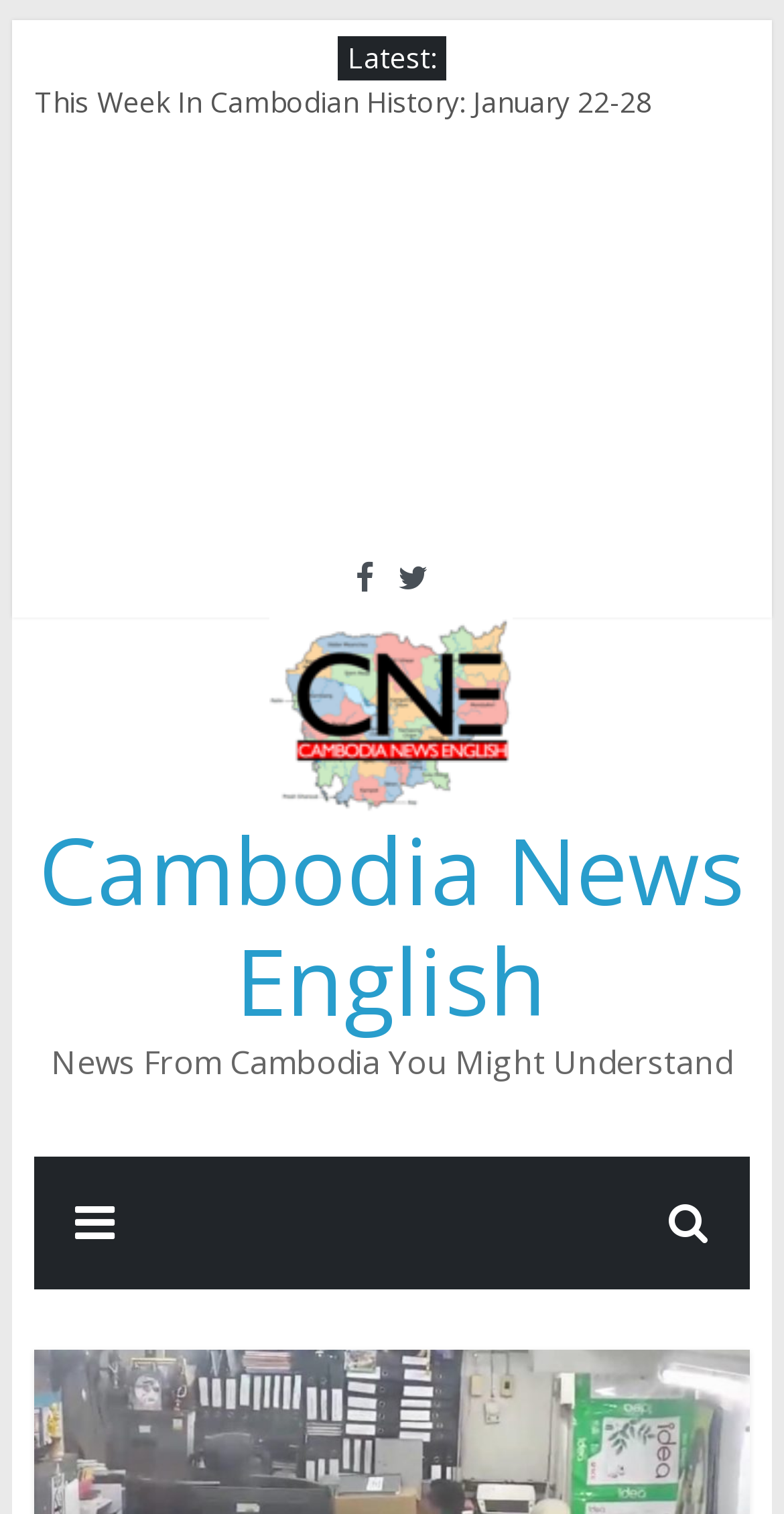Locate the bounding box coordinates of the element that should be clicked to execute the following instruction: "View the latest news".

[0.444, 0.025, 0.556, 0.05]